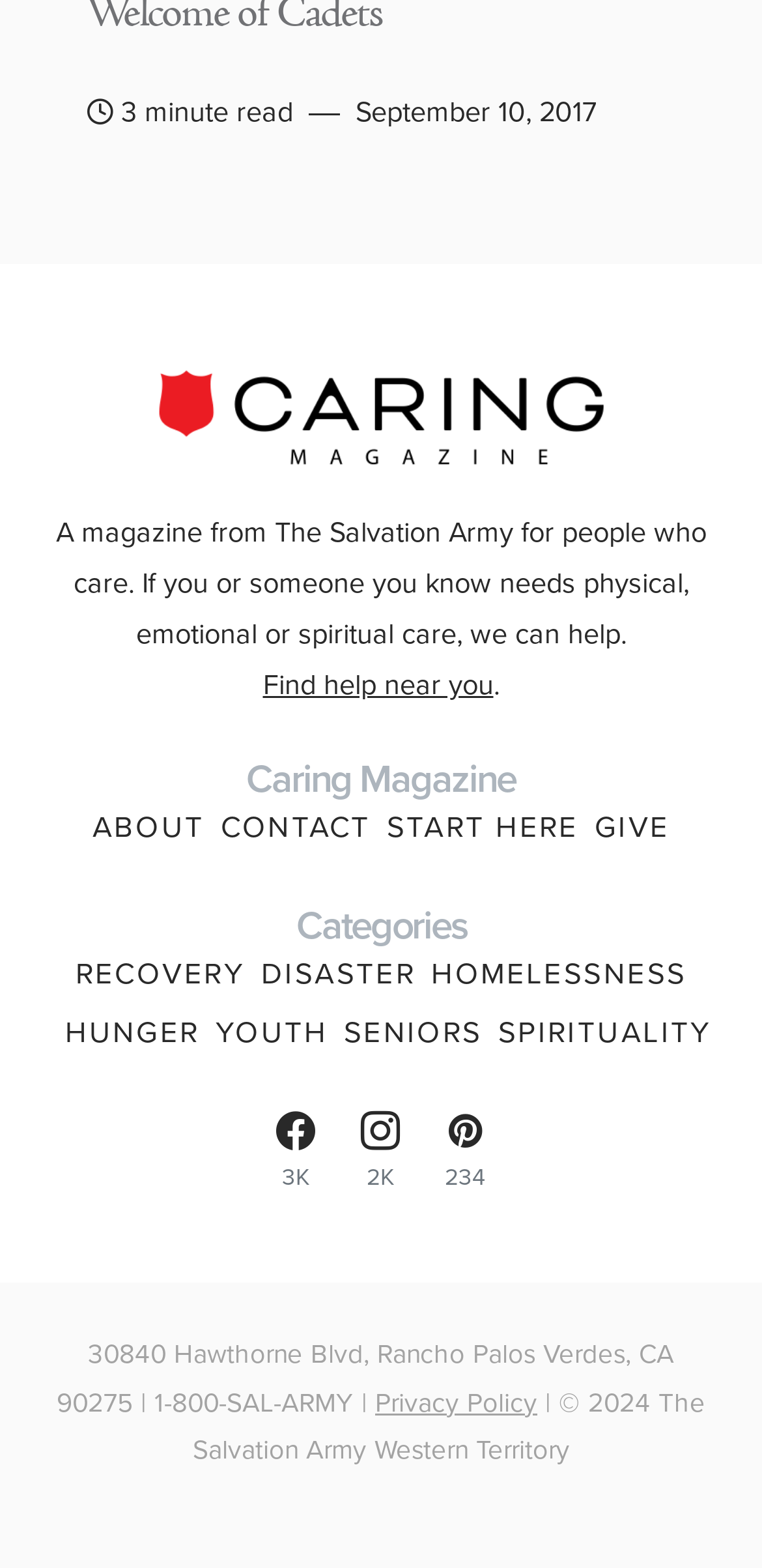Determine the bounding box coordinates for the UI element described. Format the coordinates as (top-left x, top-left y, bottom-right x, bottom-right y) and ensure all values are between 0 and 1. Element description: Seniors

[0.451, 0.645, 0.633, 0.673]